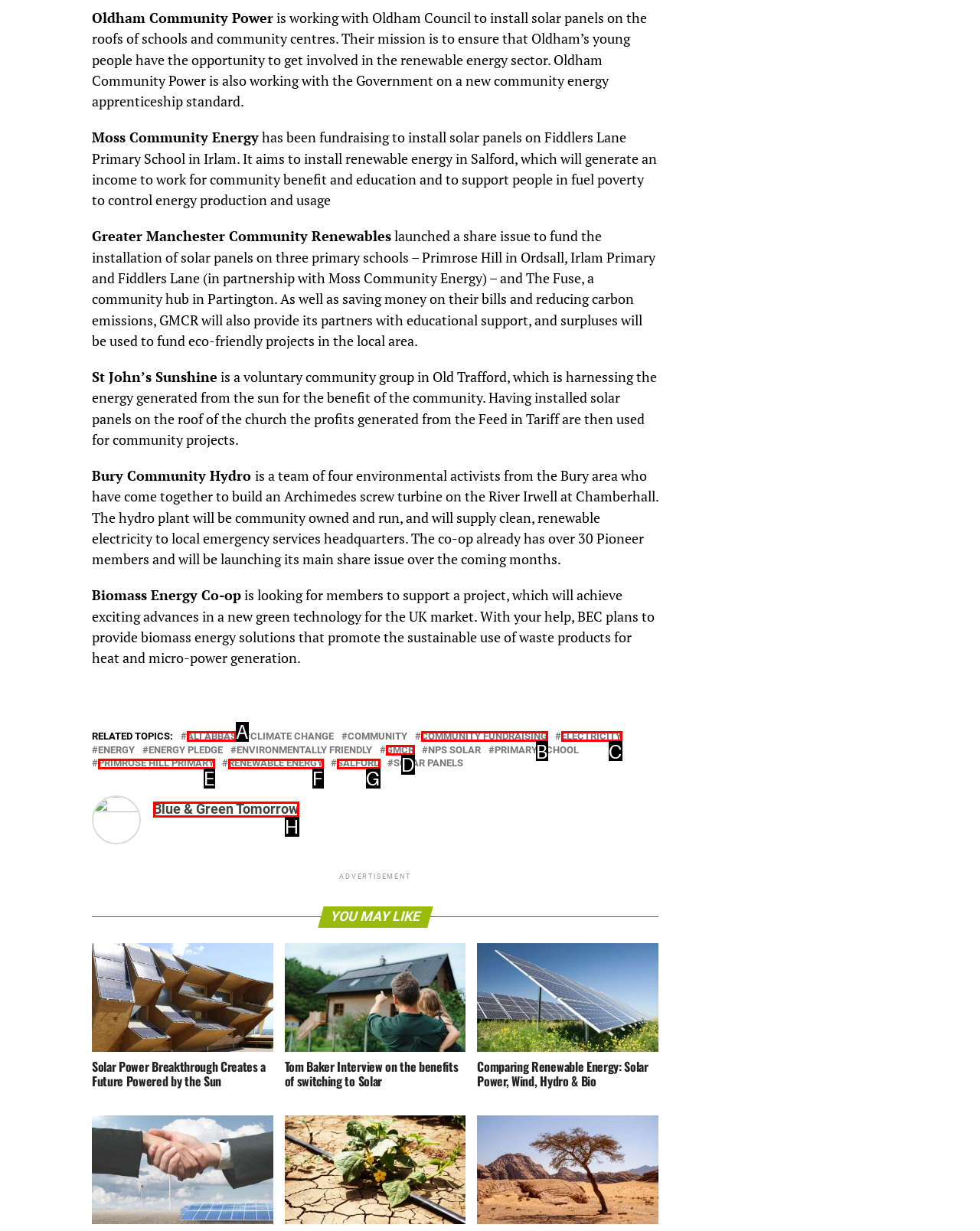Select the appropriate bounding box to fulfill the task: Click on 'ALI ABBAS' link Respond with the corresponding letter from the choices provided.

A